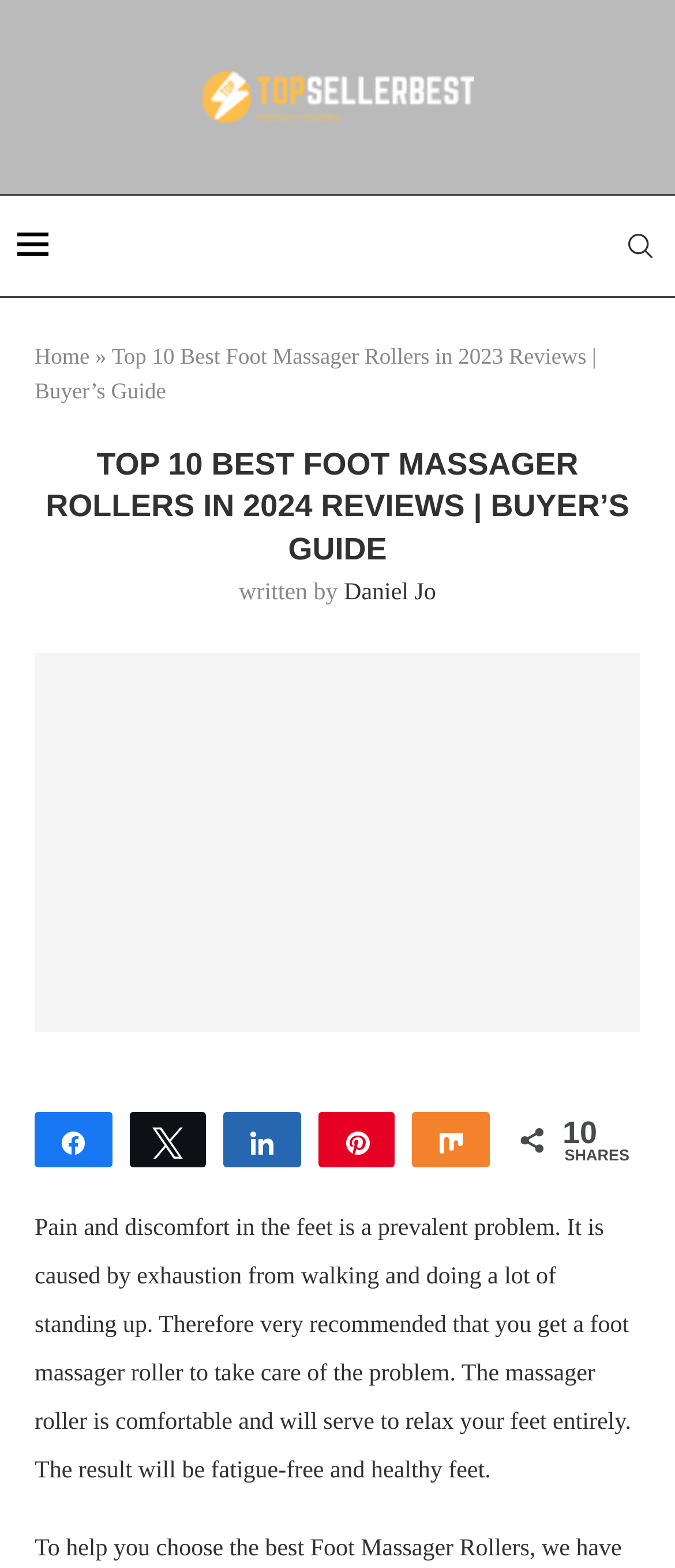Locate the coordinates of the bounding box for the clickable region that fulfills this instruction: "share on social media".

[0.054, 0.71, 0.163, 0.743]